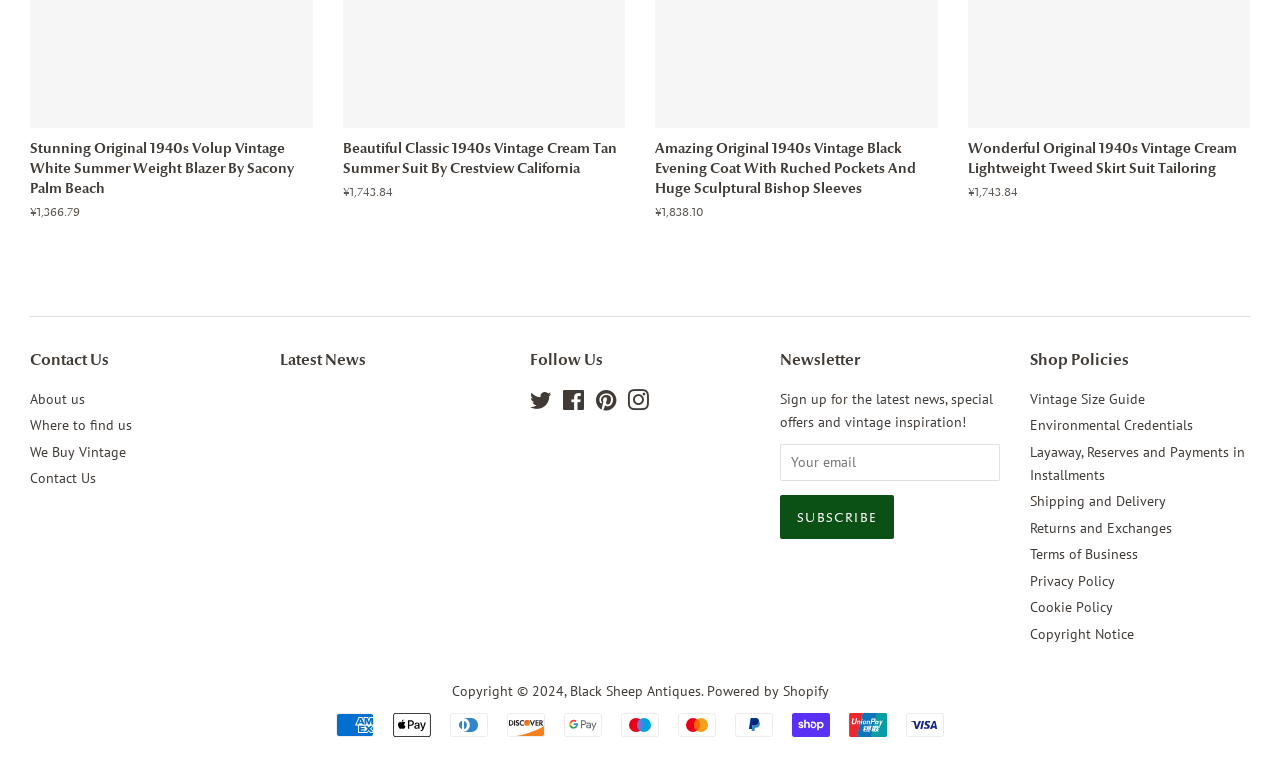Can you specify the bounding box coordinates of the area that needs to be clicked to fulfill the following instruction: "Follow on Twitter"?

[0.414, 0.511, 0.431, 0.535]